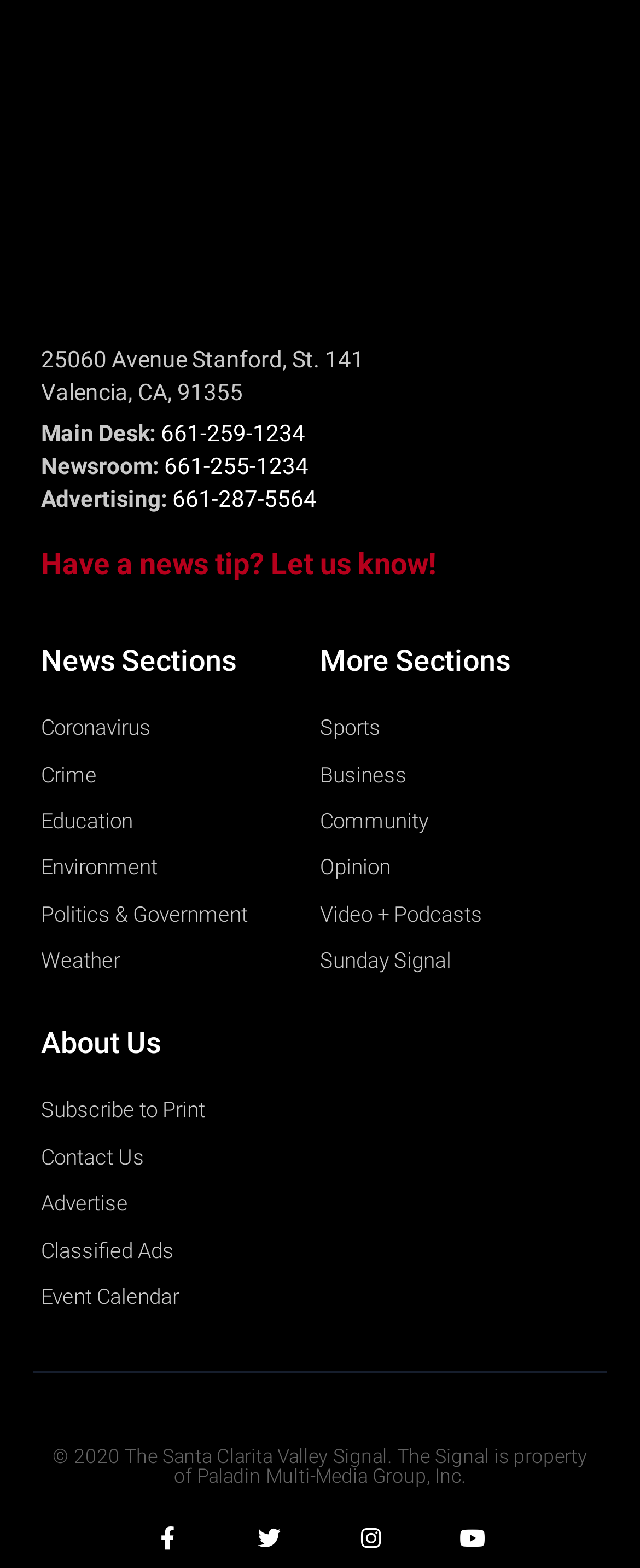Give a one-word or one-phrase response to the question:
What is the phone number for advertising?

661-287-5564